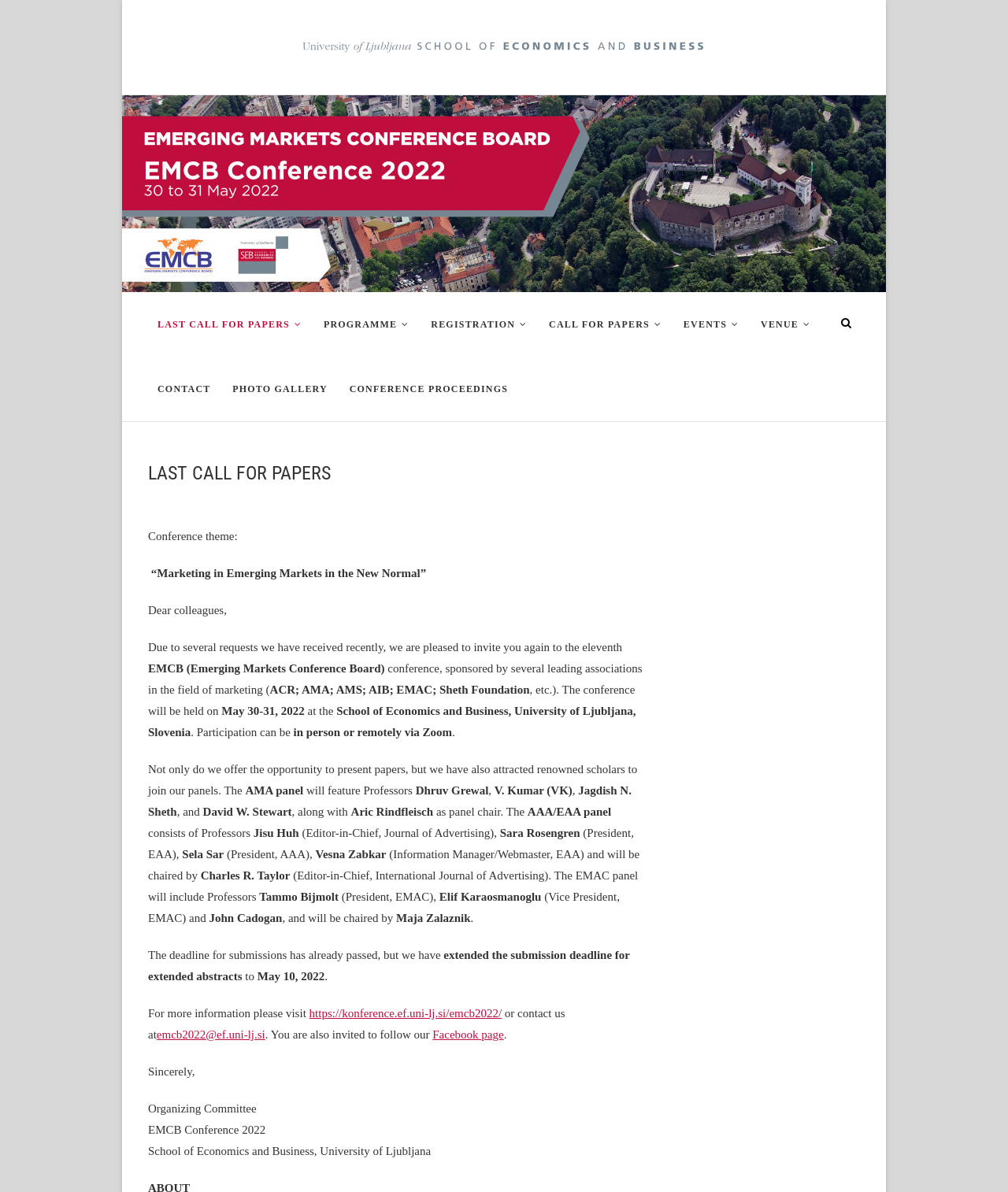Can you find the bounding box coordinates of the area I should click to execute the following instruction: "Click on the 'PROGRAMME' link"?

[0.312, 0.245, 0.415, 0.299]